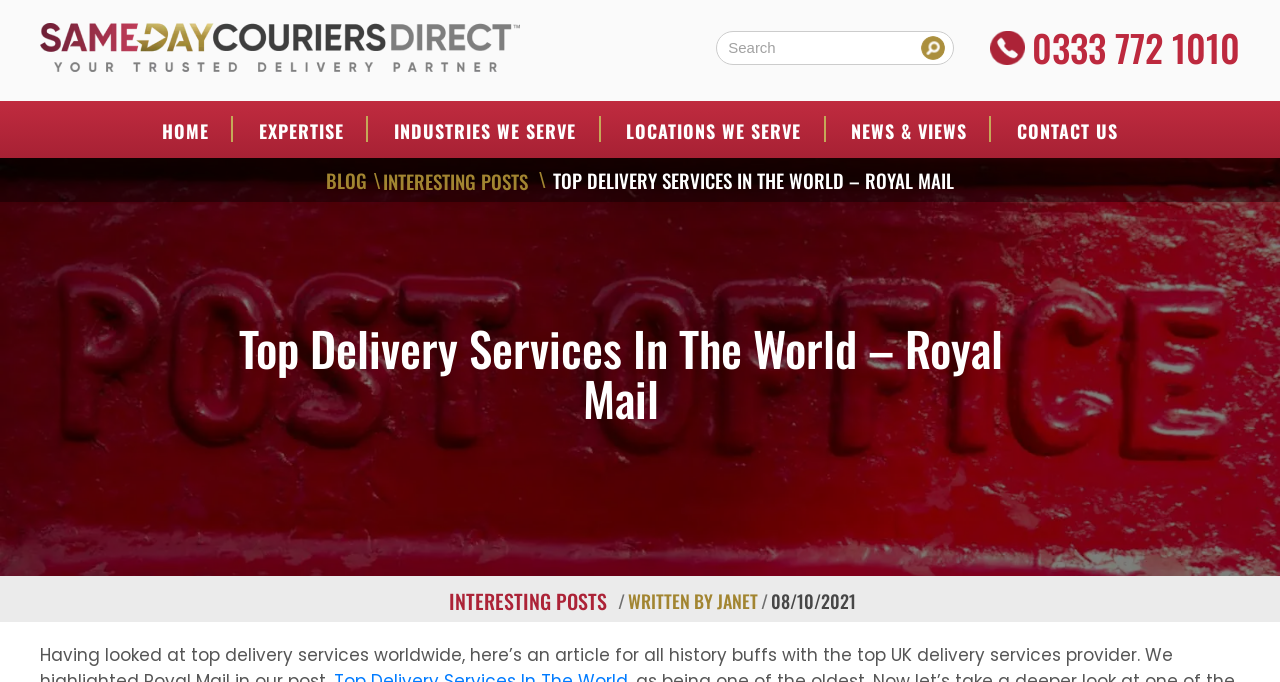Indicate the bounding box coordinates of the clickable region to achieve the following instruction: "Call the phone number."

[0.773, 0.029, 0.969, 0.111]